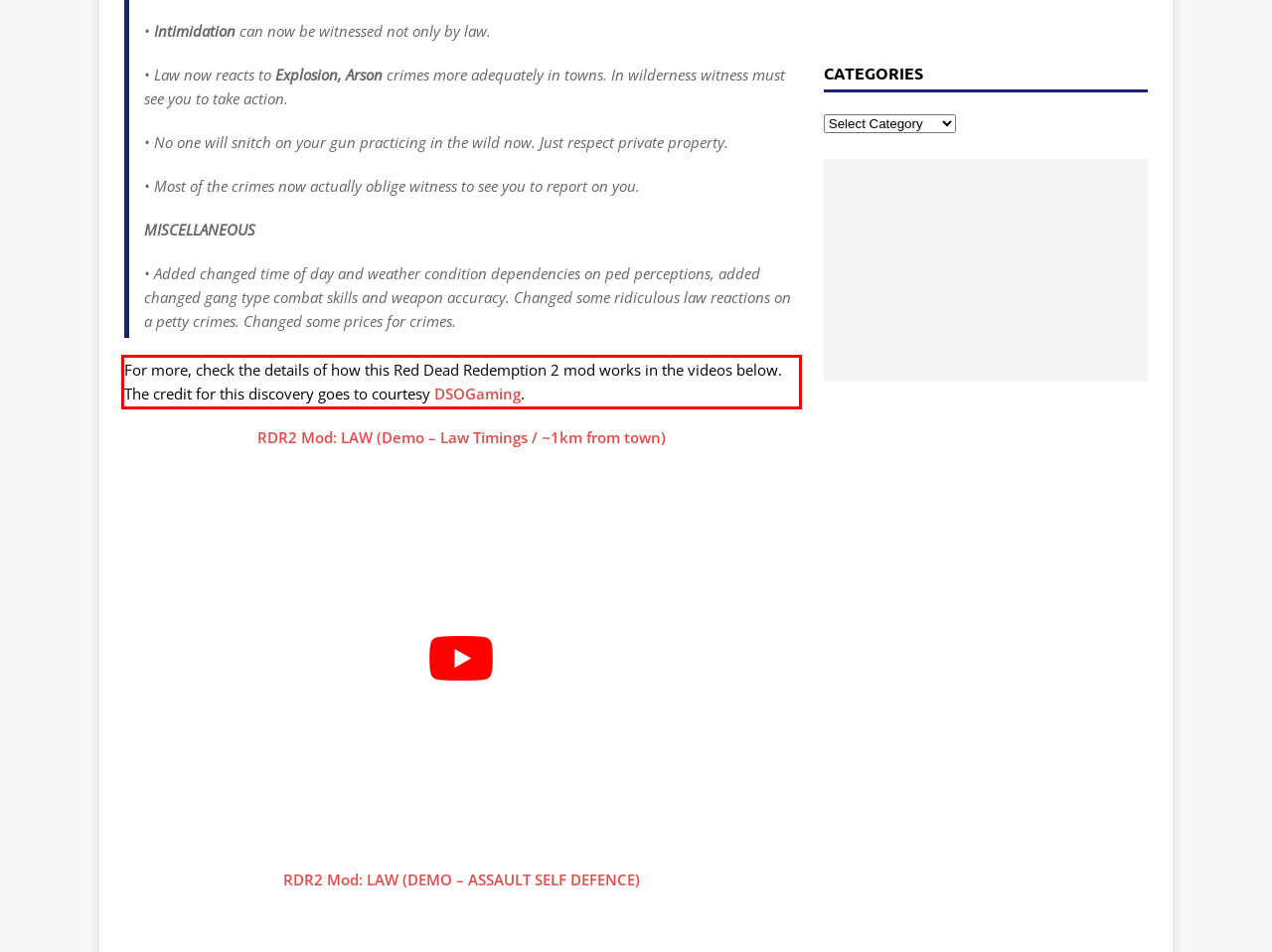Your task is to recognize and extract the text content from the UI element enclosed in the red bounding box on the webpage screenshot.

For more, check the details of how this Red Dead Redemption 2 mod works in the videos below. The credit for this discovery goes to courtesy DSOGaming.